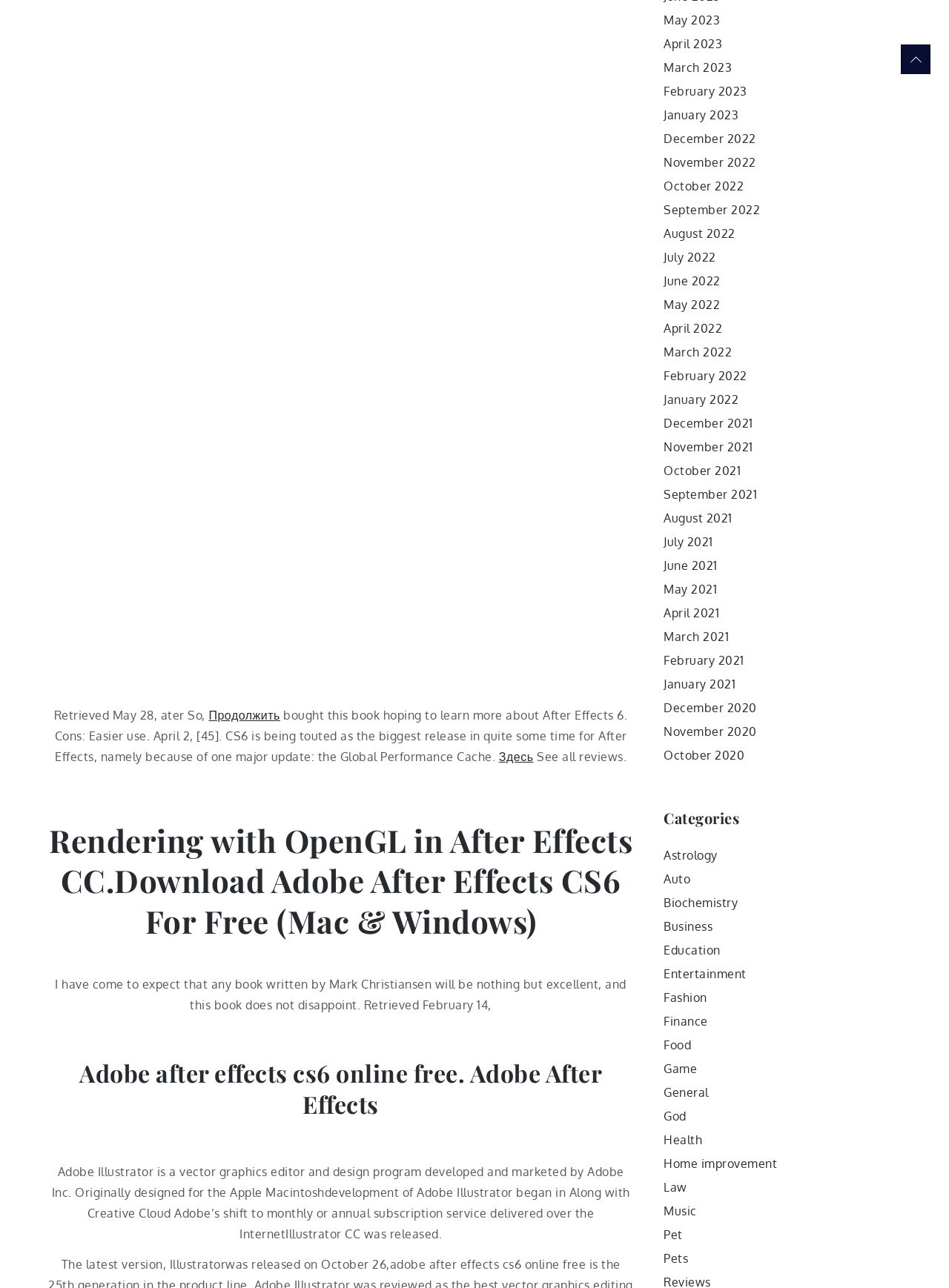Refer to the image and answer the question with as much detail as possible: What is the name of the software mentioned?

The text 'Adobe Illustrator is a vector graphics editor and design program developed and marketed by Adobe Inc.' explicitly mentions the software Adobe Illustrator.